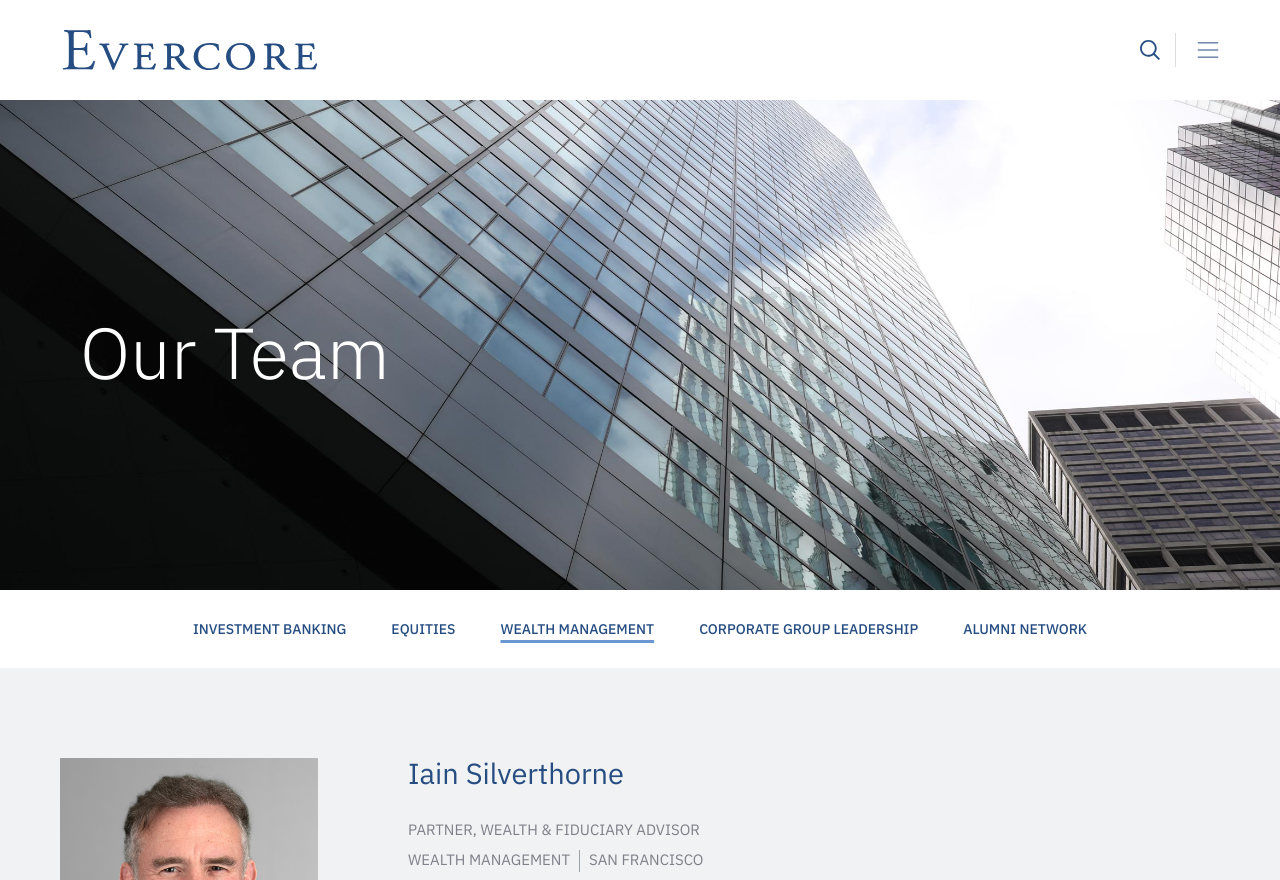What is Iain Silverthorne's profession?
Please give a detailed and thorough answer to the question, covering all relevant points.

Based on the webpage, Iain Silverthorne's profession can be found in the static text elements. Specifically, the element with the text 'PARTNER, WEALTH & FIDUCIARY ADVISOR' indicates his profession.